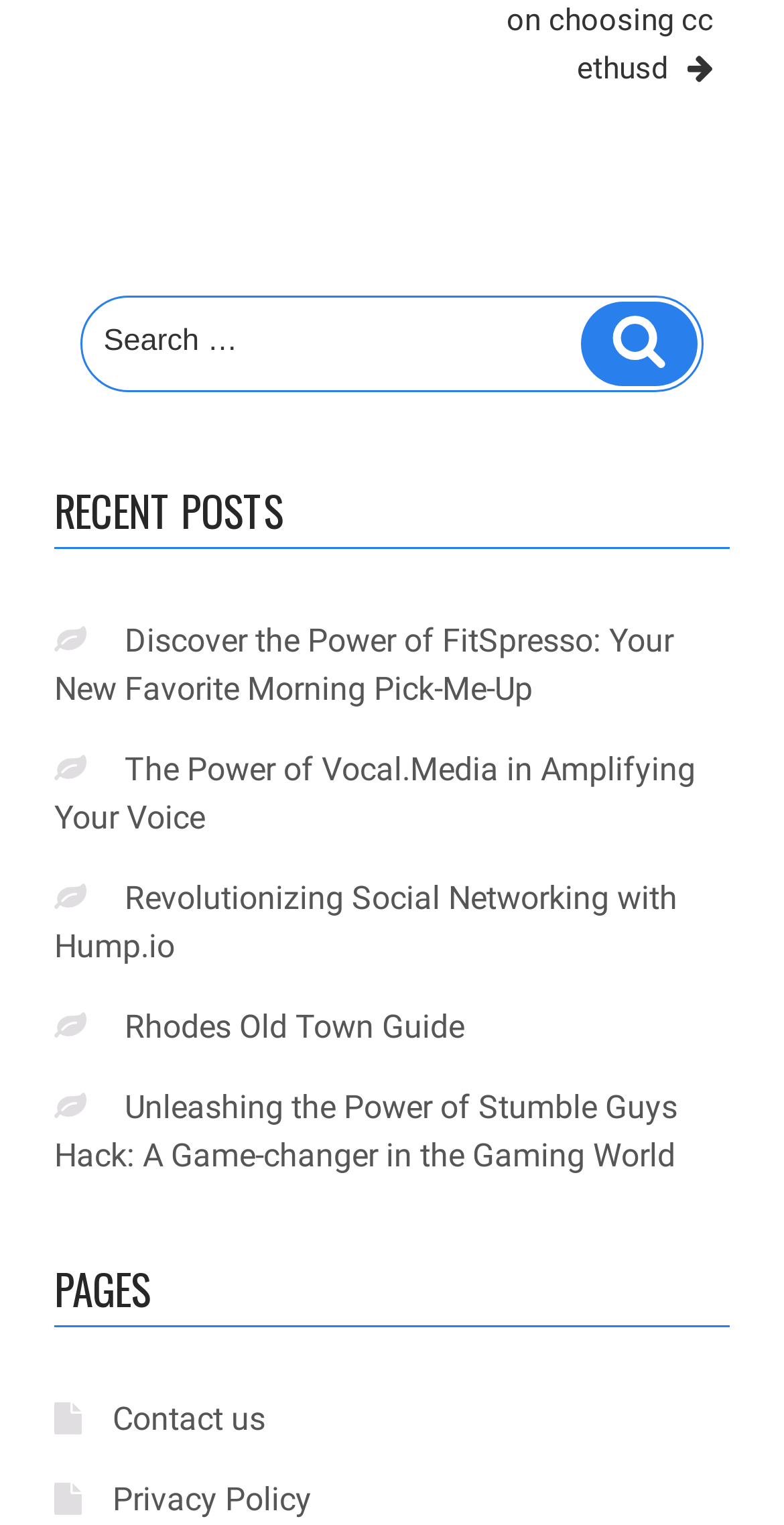Can you look at the image and give a comprehensive answer to the question:
How many headings are there on the webpage?

I identified two headings on the webpage: 'RECENT POSTS' and 'PAGES'. These headings are used to categorize the links on the webpage.